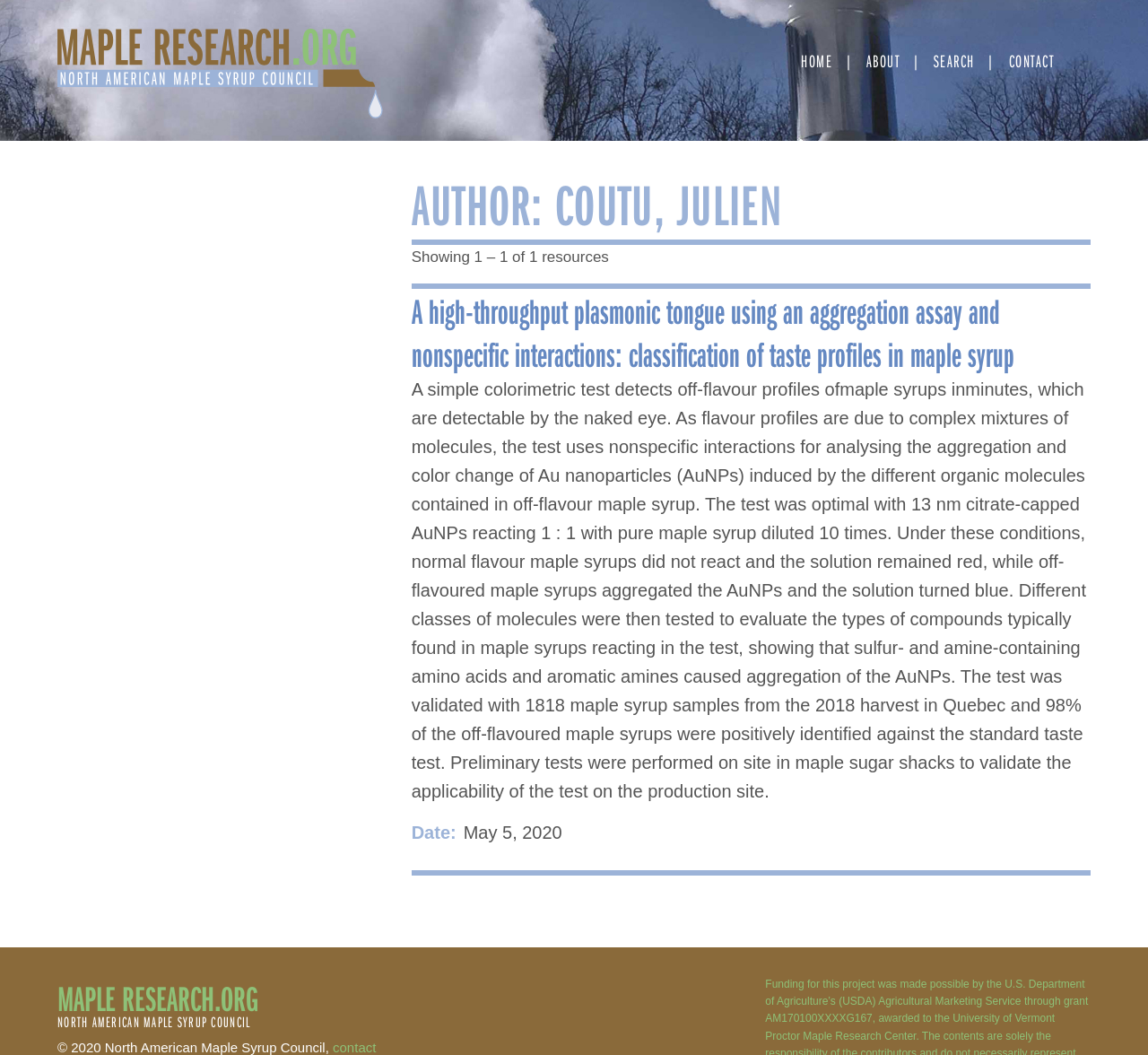Provide a one-word or short-phrase answer to the question:
What is the author's name?

Coutu, Julien